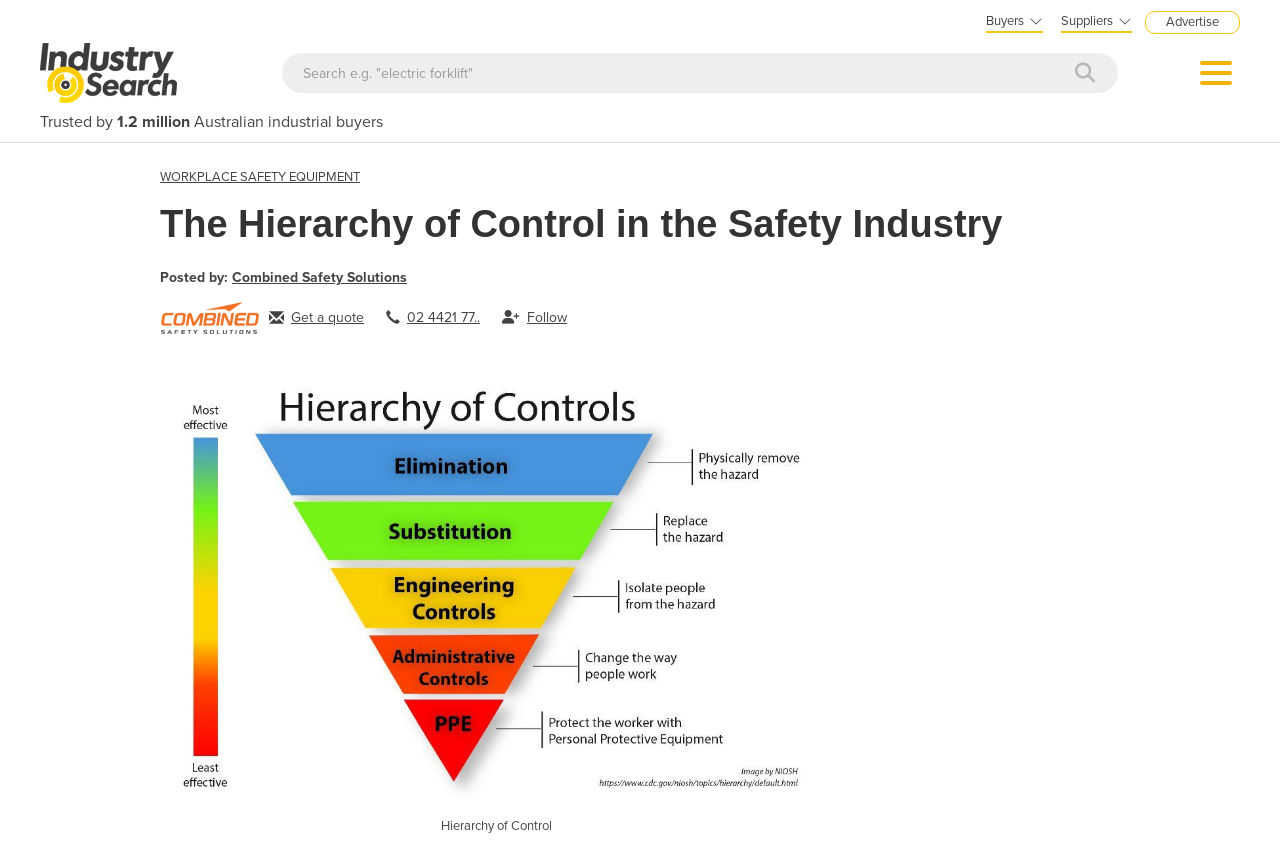Can you find the bounding box coordinates for the element that needs to be clicked to execute this instruction: "Search for a product"? The coordinates should be given as four float numbers between 0 and 1, i.e., [left, top, right, bottom].

[0.22, 0.062, 0.836, 0.108]